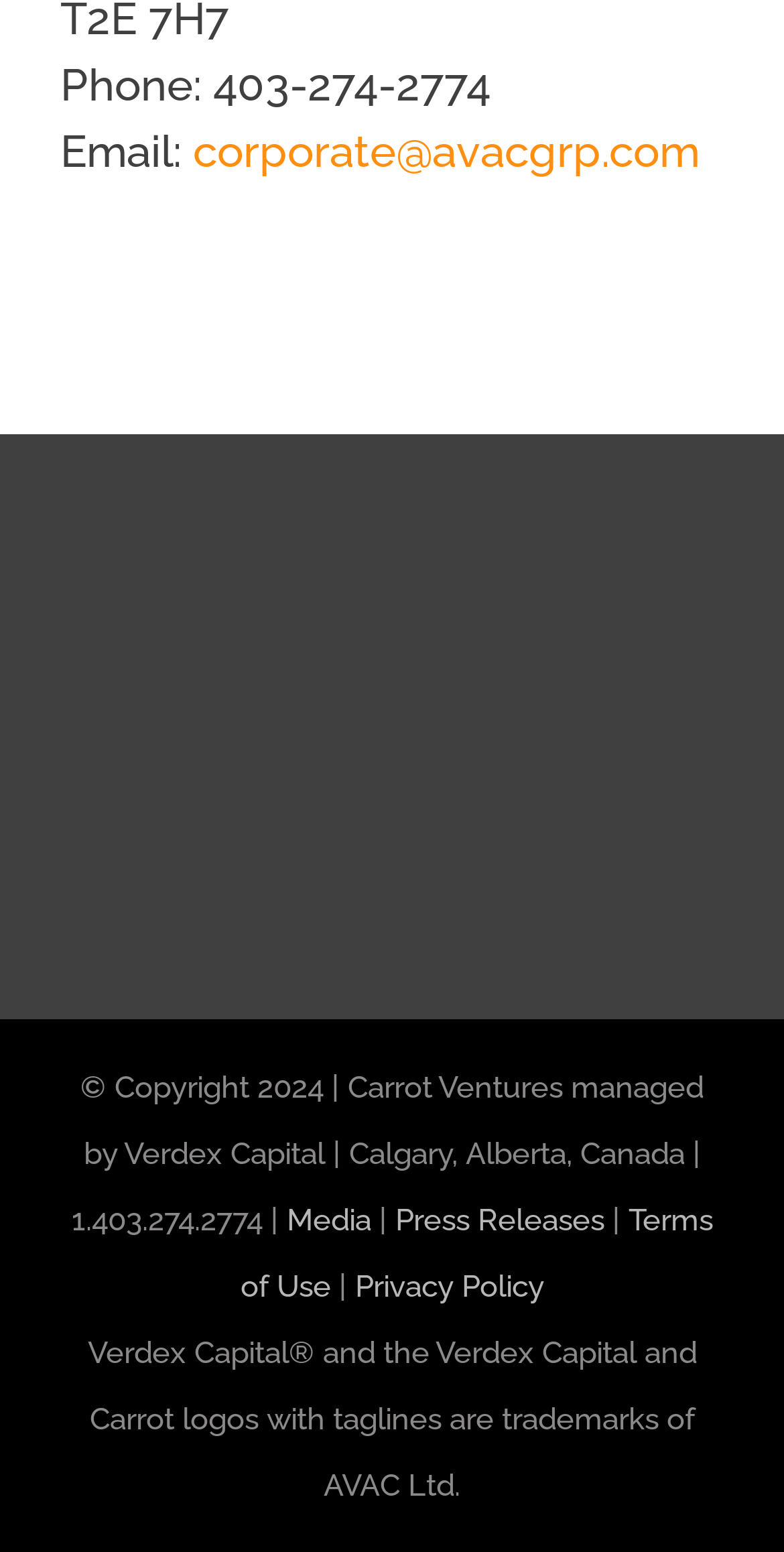Using the provided element description: "Terms of Use", identify the bounding box coordinates. The coordinates should be four floats between 0 and 1 in the order [left, top, right, bottom].

[0.306, 0.775, 0.909, 0.841]